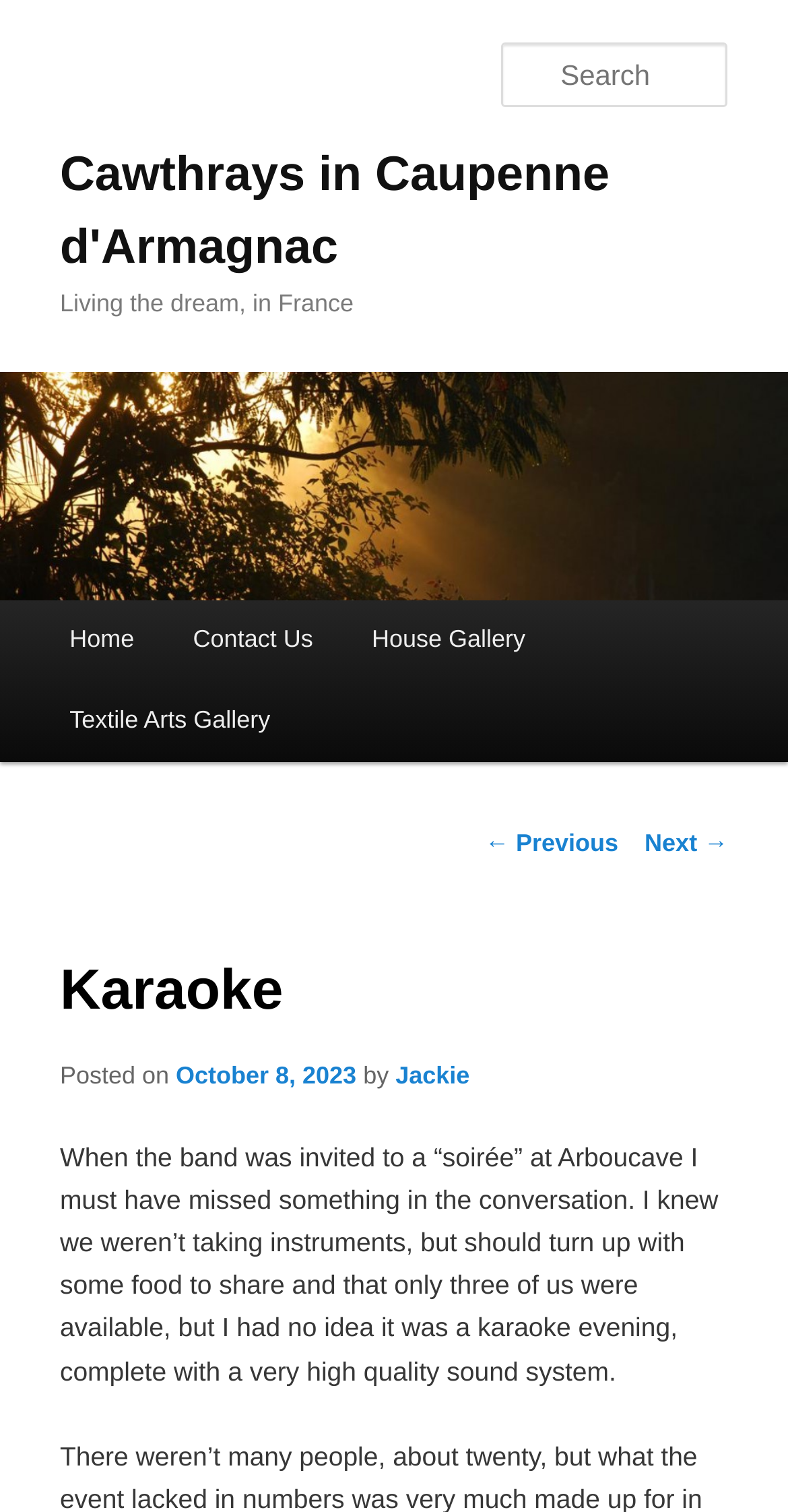Given the webpage screenshot and the description, determine the bounding box coordinates (top-left x, top-left y, bottom-right x, bottom-right y) that define the location of the UI element matching this description: Cawthrays in Caupenne d'Armagnac

[0.076, 0.098, 0.774, 0.182]